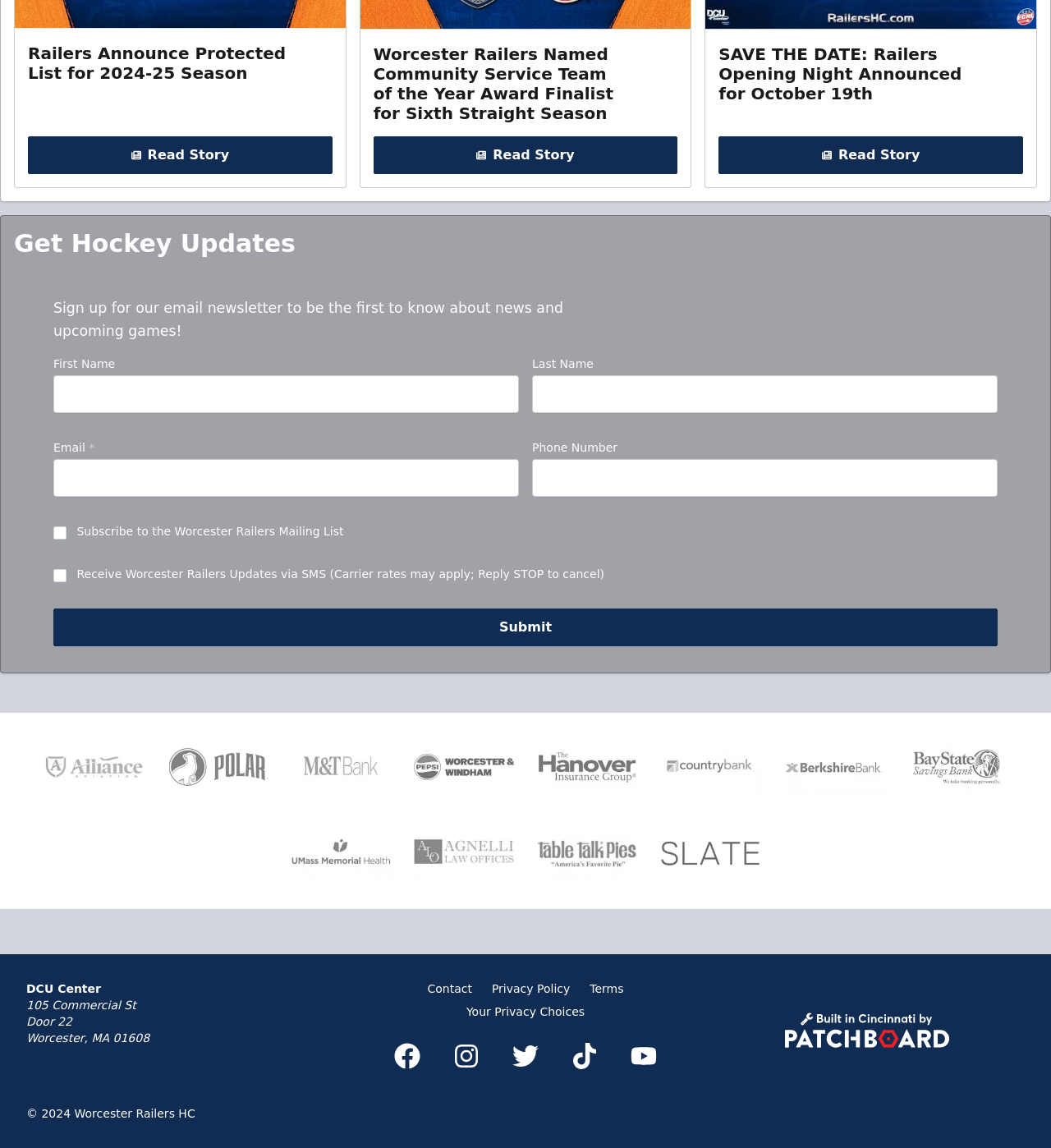Determine the bounding box coordinates for the UI element described. Format the coordinates as (top-left x, top-left y, bottom-right x, bottom-right y) and ensure all values are between 0 and 1. Element description: title="Twitter"

[0.478, 0.9, 0.522, 0.94]